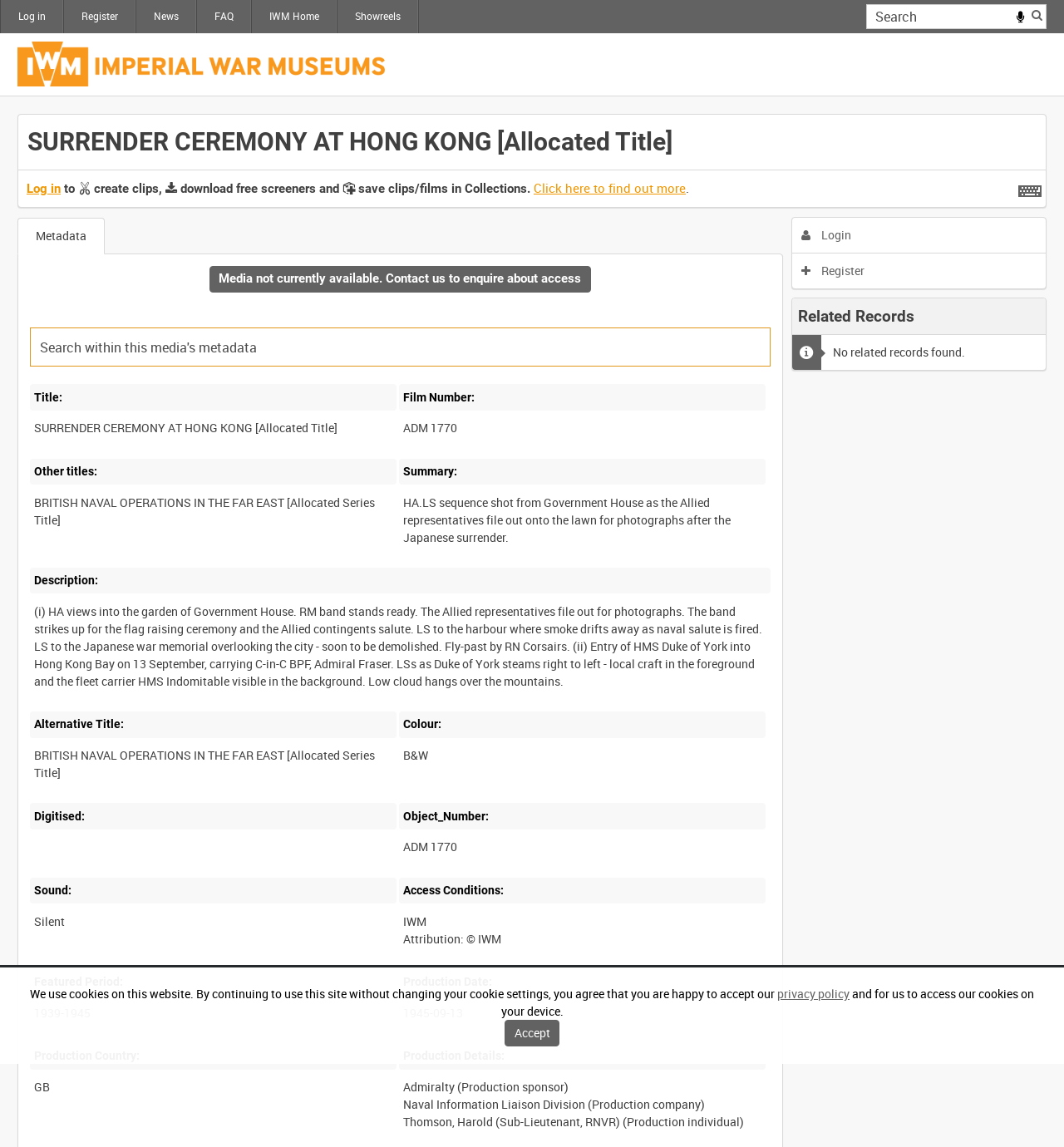Find the bounding box coordinates for the area that must be clicked to perform this action: "View IWM Film details".

[0.016, 0.037, 0.362, 0.076]